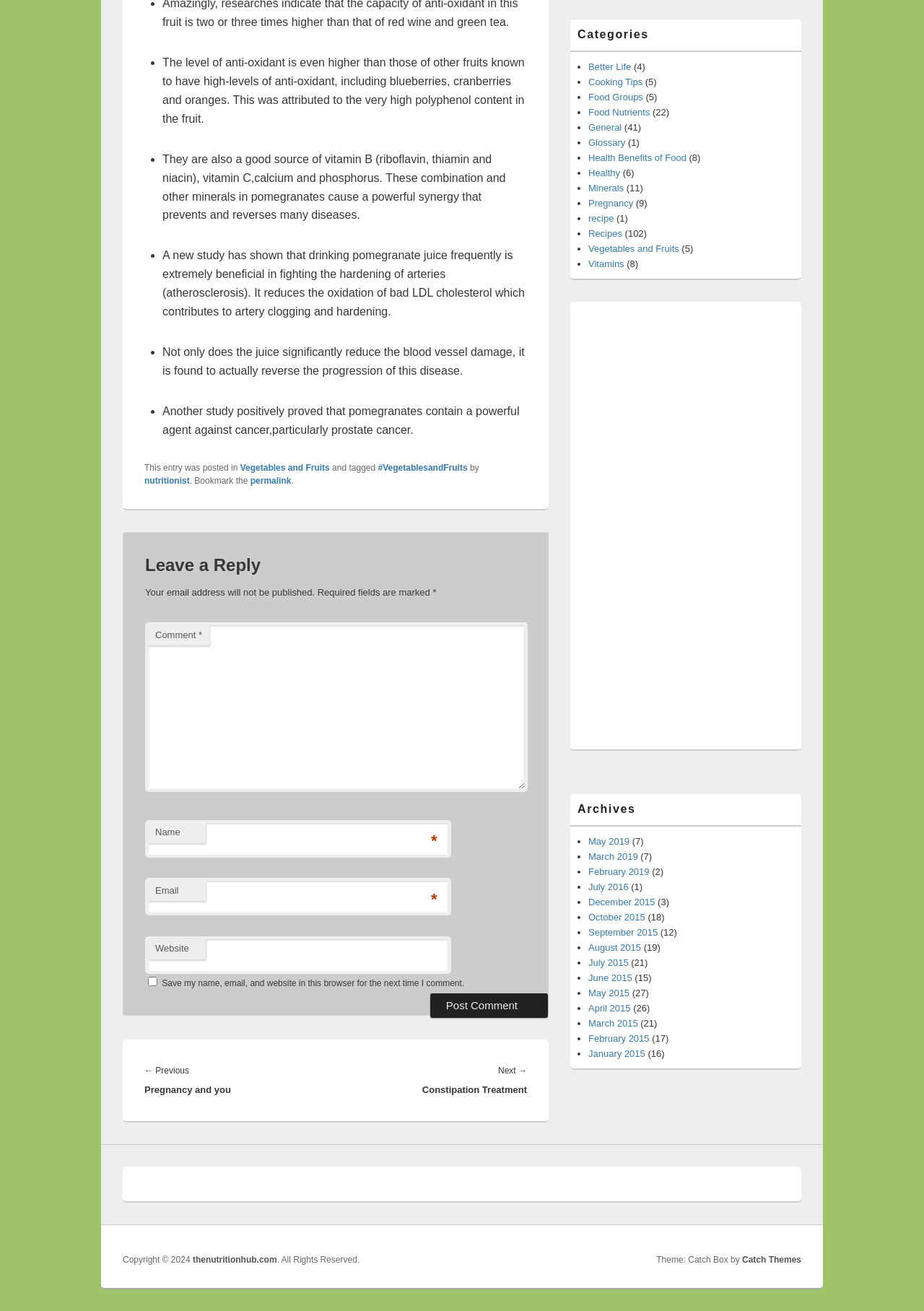Locate the bounding box coordinates for the element described below: "Health Benefits of Food". The coordinates must be four float values between 0 and 1, formatted as [left, top, right, bottom].

[0.637, 0.116, 0.743, 0.124]